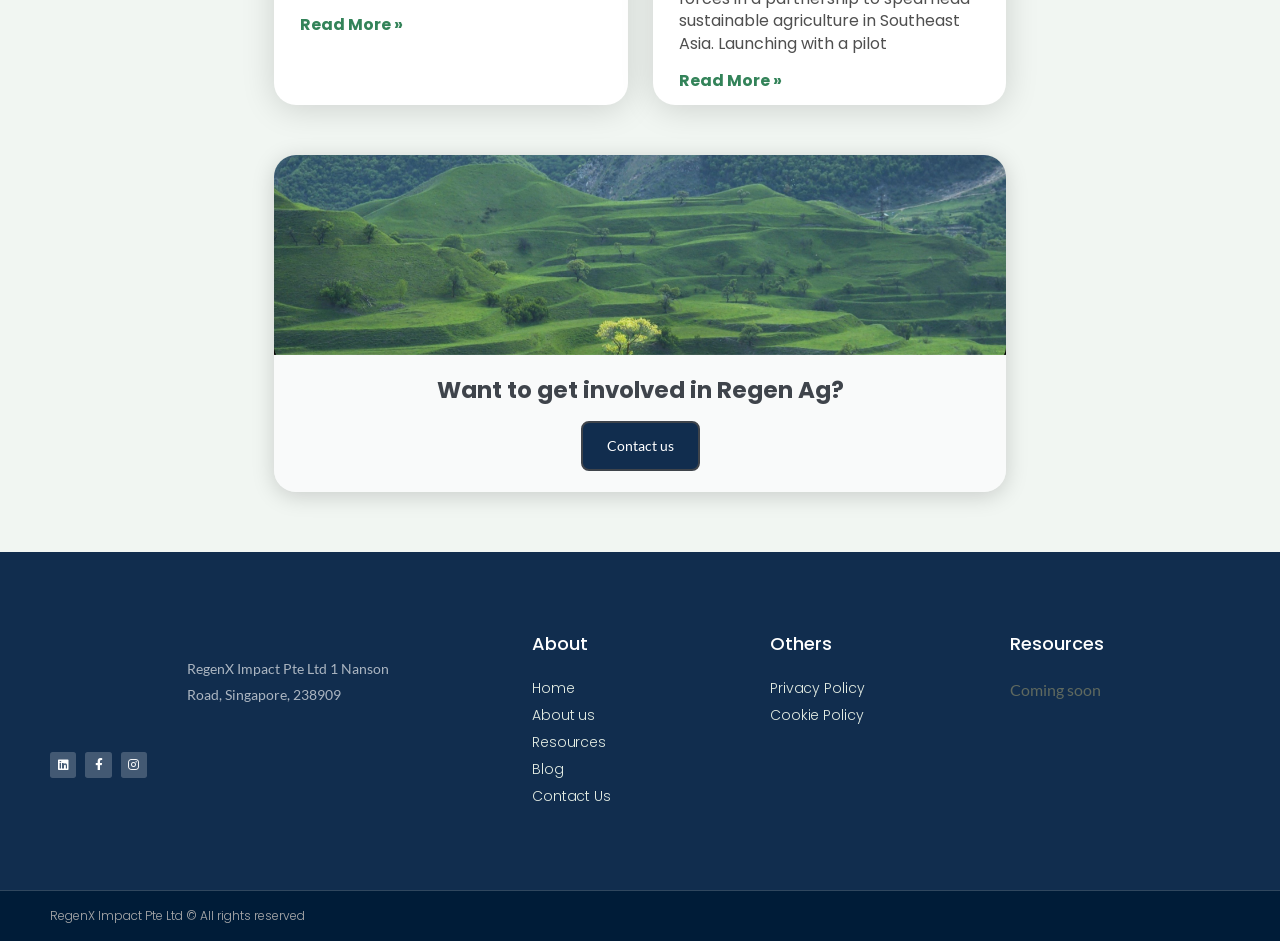Pinpoint the bounding box coordinates of the area that must be clicked to complete this instruction: "Learn about RegenX partners".

[0.53, 0.073, 0.611, 0.098]